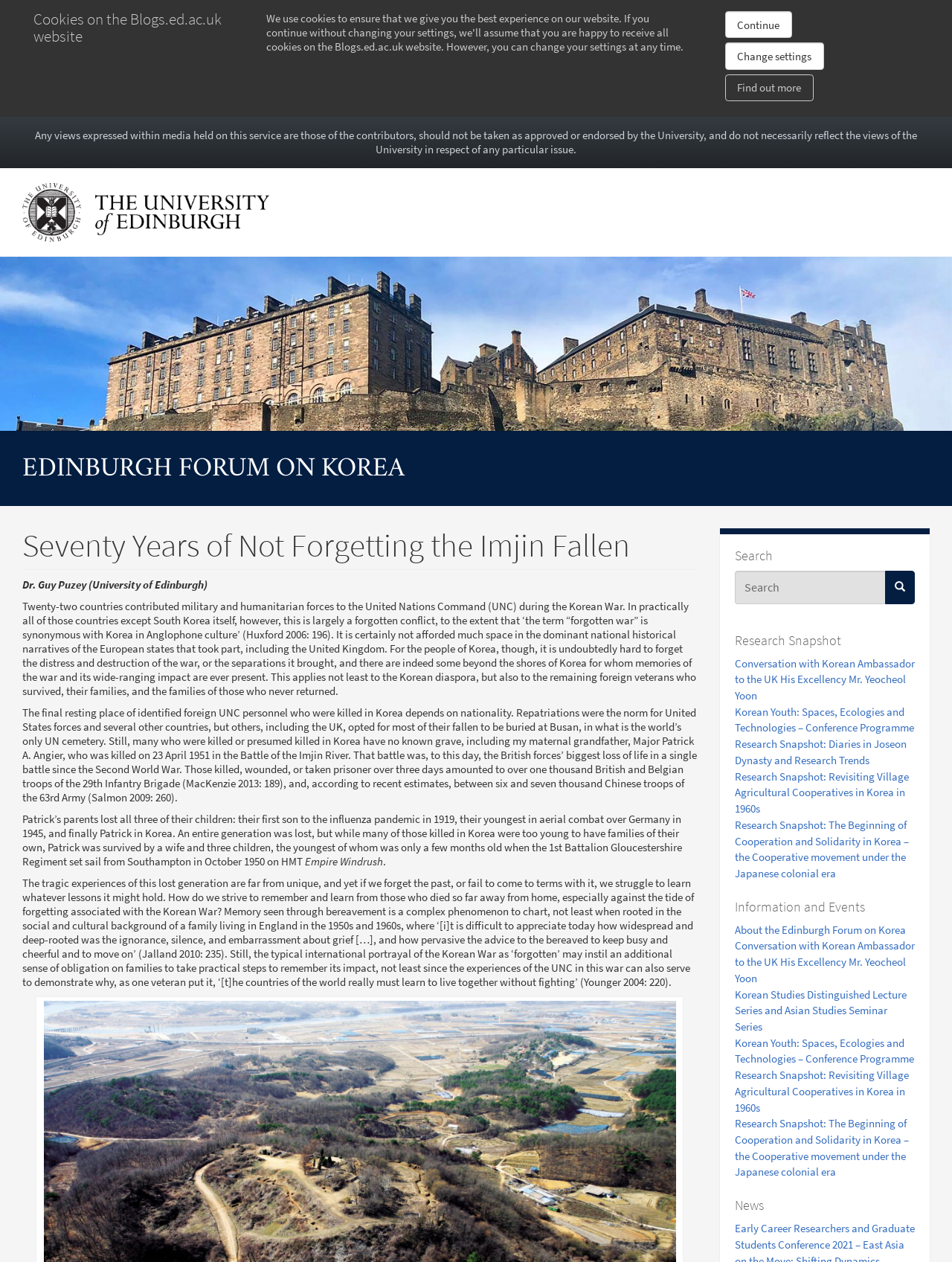Identify the bounding box coordinates for the region of the element that should be clicked to carry out the instruction: "Read about the Edinburgh Forum on Korea". The bounding box coordinates should be four float numbers between 0 and 1, i.e., [left, top, right, bottom].

[0.023, 0.362, 0.048, 0.813]